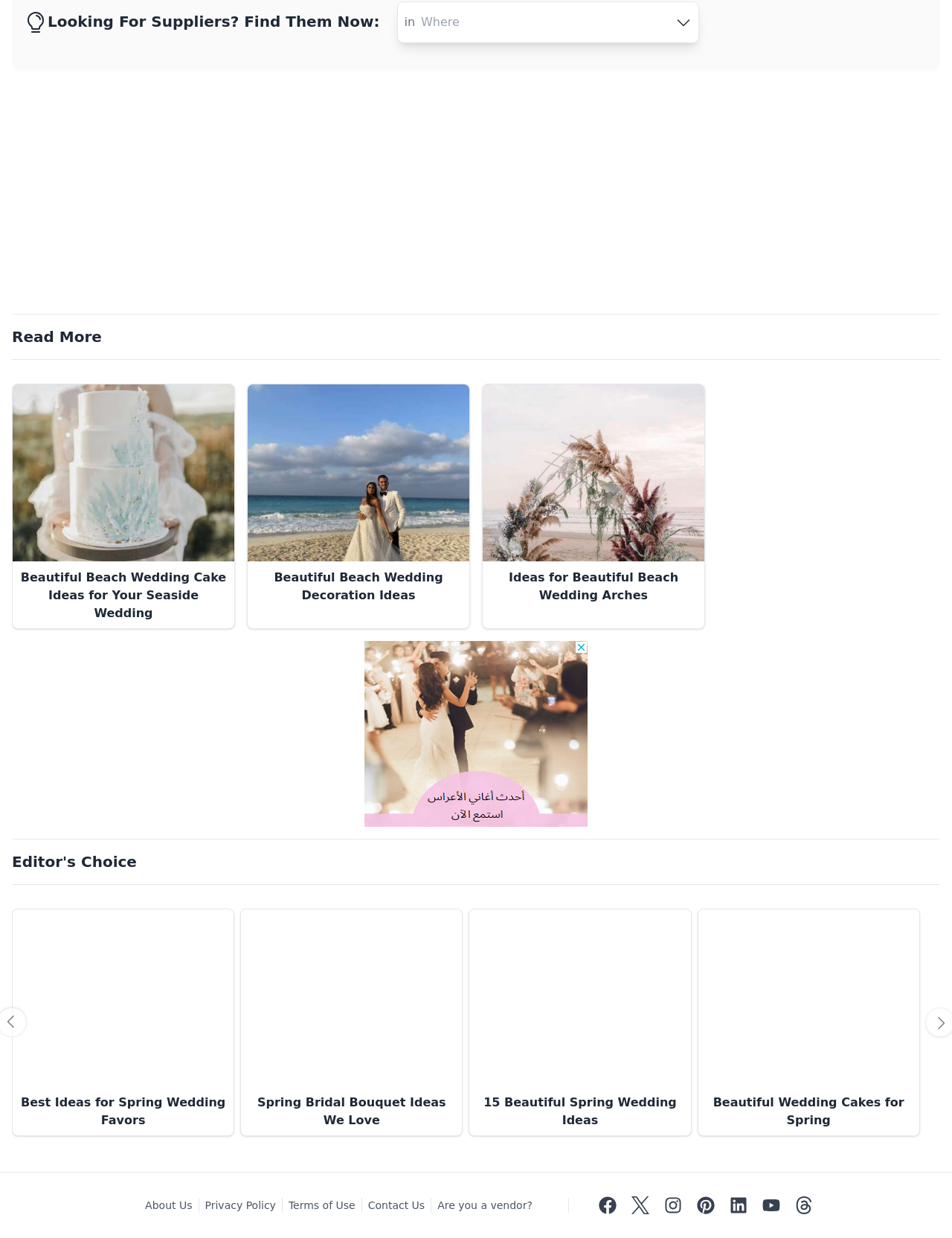Bounding box coordinates must be specified in the format (top-left x, top-left y, bottom-right x, bottom-right y). All values should be floating point numbers between 0 and 1. What are the bounding box coordinates of the UI element described as: Contact Us

[0.379, 0.967, 0.452, 0.979]